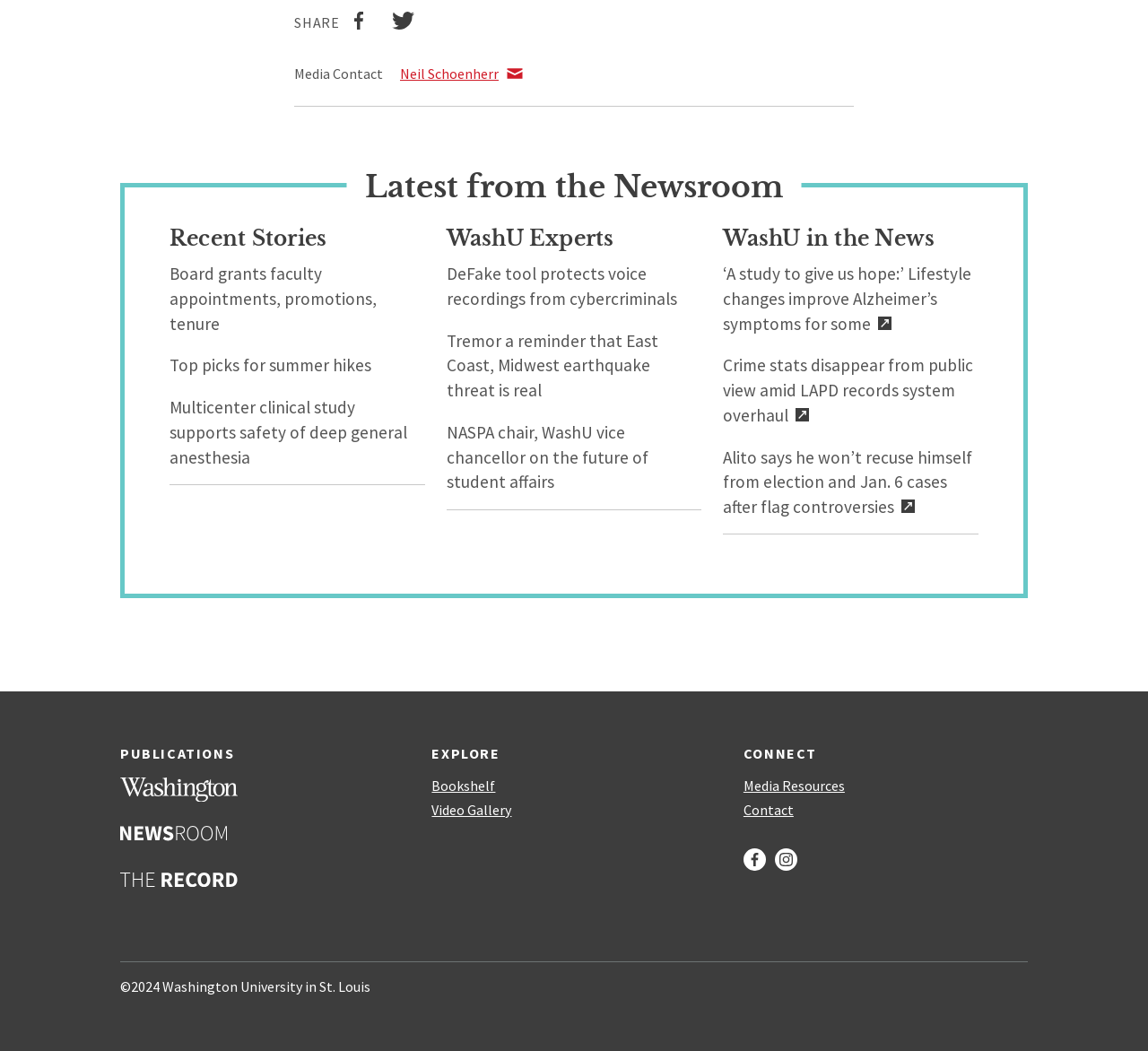What is the name of the university?
Please provide a comprehensive answer to the question based on the webpage screenshot.

The name of the university is found at the bottom of the webpage, in the copyright section, where it is written as '©2024 Washington University in St. Louis'.